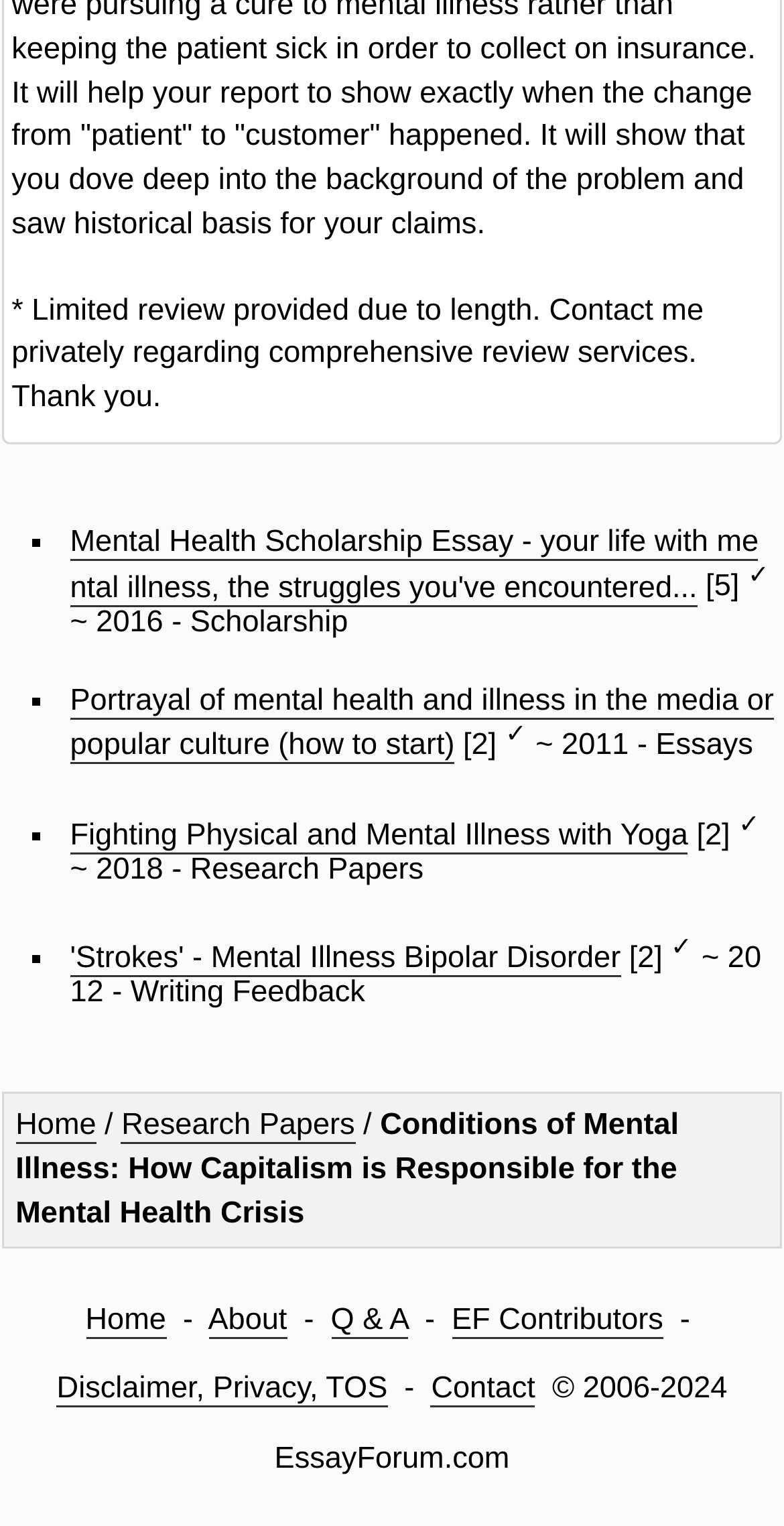What symbol is used as a list marker in the essay list?
Please look at the screenshot and answer using one word or phrase.

■